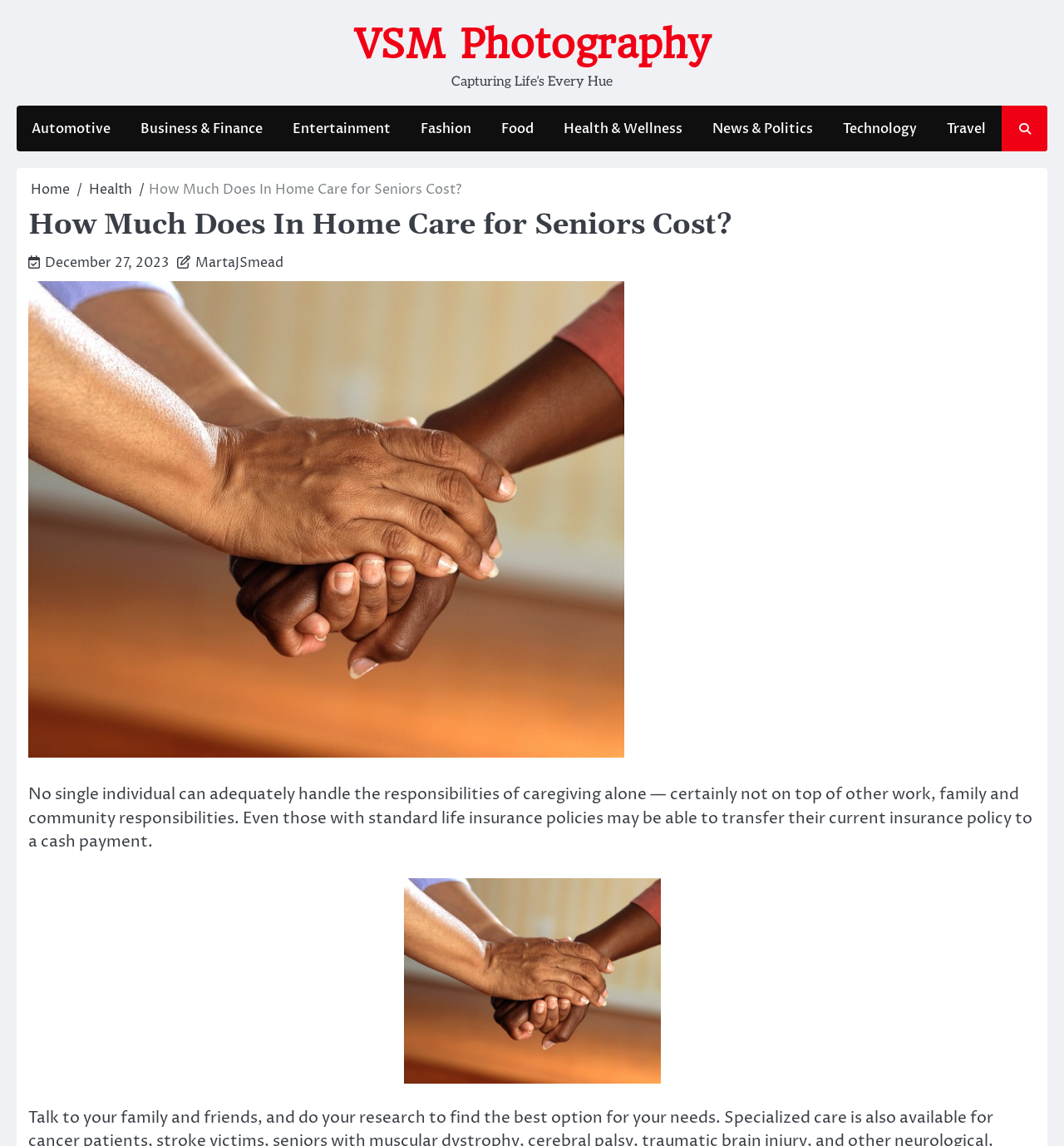Can you show the bounding box coordinates of the region to click on to complete the task described in the instruction: "Click on VSM Photography"?

[0.334, 0.018, 0.666, 0.059]